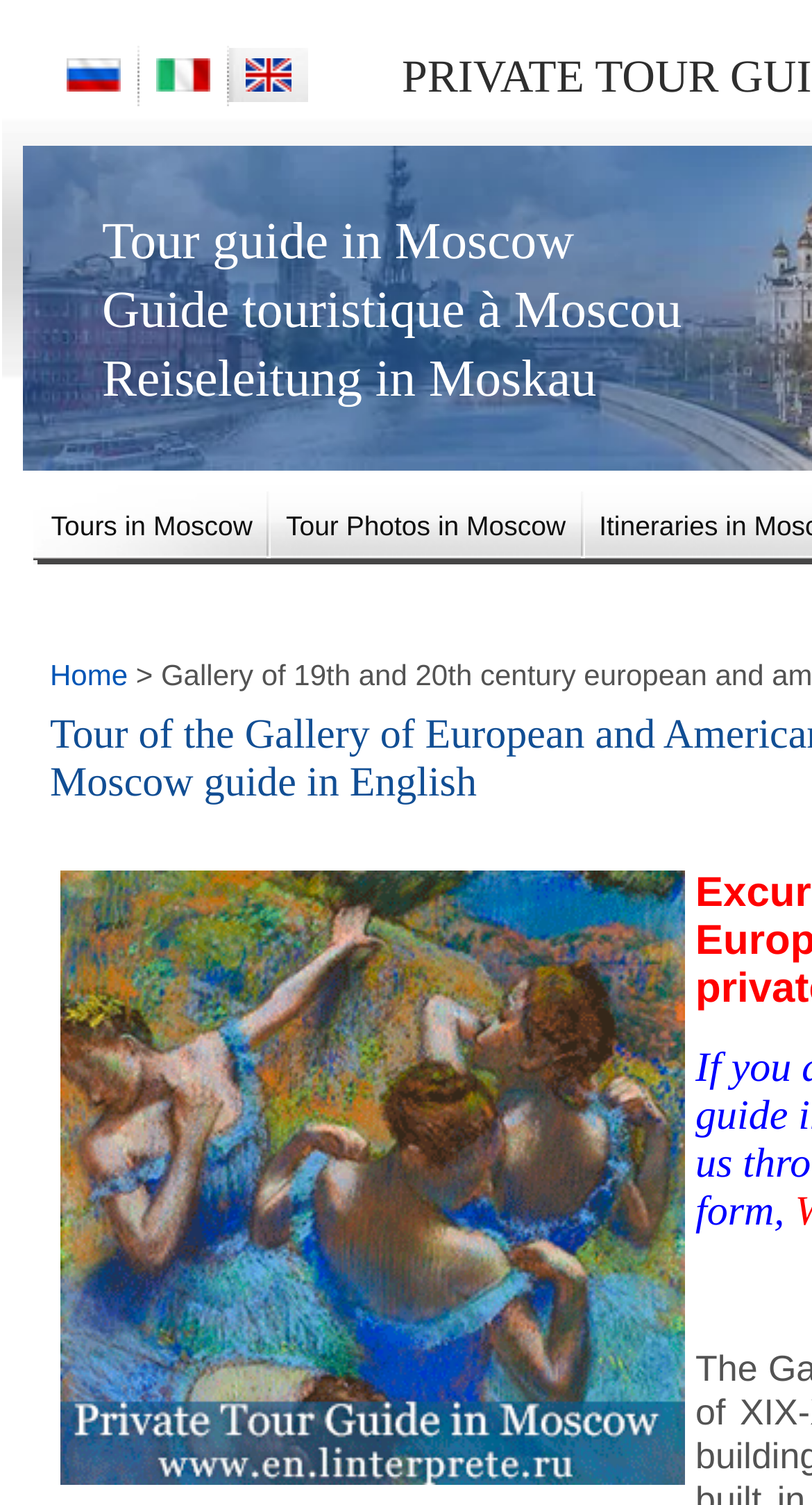Refer to the element description Home and identify the corresponding bounding box in the screenshot. Format the coordinates as (top-left x, top-left y, bottom-right x, bottom-right y) with values in the range of 0 to 1.

[0.062, 0.437, 0.157, 0.459]